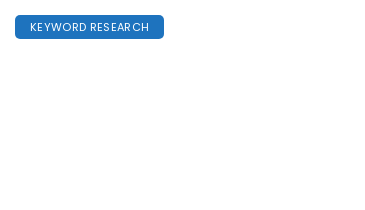Describe every significant element in the image thoroughly.

The image features a prominent blue button labeled "KEYWORD RESEARCH." This button is likely a navigational element that leads to more resources or articles focused on keyword research techniques, strategies, and tips. Positioned within a webpage discussing various articles related to optimizing content for better visibility and engagement, the button serves as an important tool for users seeking to enhance their understanding of keyword strategies crucial for digital marketing and SEO.